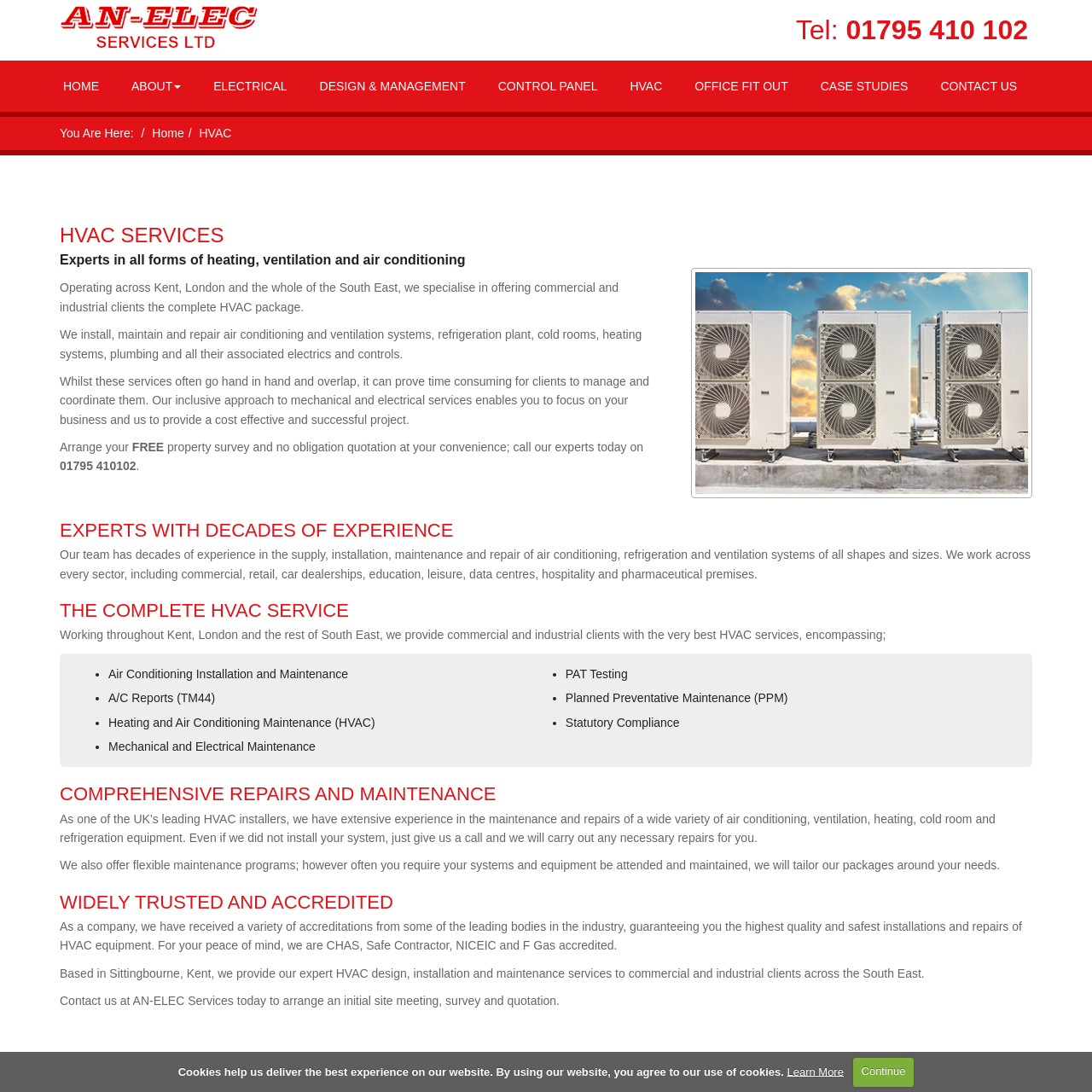Provide a comprehensive caption for the webpage.

The webpage is about An-Elec Services Ltd, a company that provides HVAC services to clients across London and Kent. At the top of the page, there is a logo and a navigation menu with links to different sections of the website, including Home, About, Electrical, Design & Management, Control Panel, HVAC, Office Fit Out, Case Studies, and Contact Us.

Below the navigation menu, there is a section with the company's contact information, including a phone number and a link to the Home page. 

The main content of the webpage is divided into several sections. The first section is about HVAC services, with a heading "HVAC SERVICES" and a brief description of the company's expertise in heating, ventilation, and air conditioning. 

The next section is about the company's experience, with a heading "EXPERTS WITH DECADES OF EXPERIENCE" and a paragraph describing the team's decades of experience in the supply, installation, maintenance, and repair of air conditioning, refrigeration, and ventilation systems.

The following section is about the complete HVAC service, with a heading "THE COMPLETE HVAC SERVICE" and a list of services provided, including air conditioning installation and maintenance, A/C reports, heating and air conditioning maintenance, mechanical and electrical maintenance, PAT testing, planned preventative maintenance, and statutory compliance.

The next section is about comprehensive repairs and maintenance, with a heading "COMPREHENSIVE REPAIRS AND MAINTENANCE" and a description of the company's experience in maintaining and repairing a wide variety of air conditioning, ventilation, heating, cold room, and refrigeration equipment.

The following section is about the company's accreditations, with a heading "WIDELY TRUSTED AND ACCREDITED" and a description of the company's accreditations from leading bodies in the industry, including CHAS, Safe Contractor, NICEIC, and F Gas.

The final section is a call to action, with a heading and a description of the company's services, and an invitation to contact the company to arrange an initial site meeting, survey, and quotation.

At the bottom of the page, there is a complementary section with a brief message about cookies and a link to learn more.